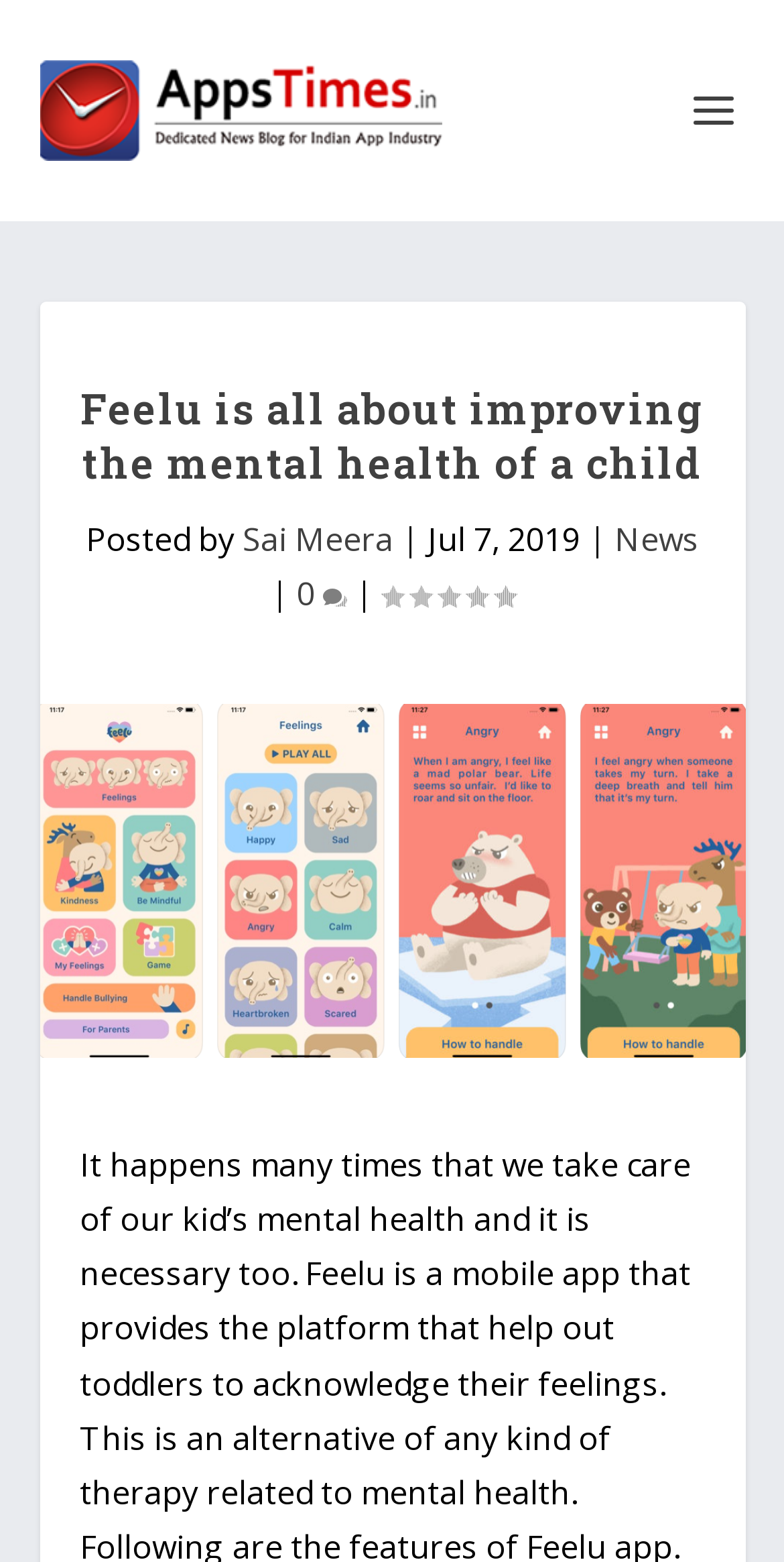What is the date of the article?
Please ensure your answer is as detailed and informative as possible.

The date of the article is mentioned as 'Jul 7, 2019', which is the date when the article was posted.